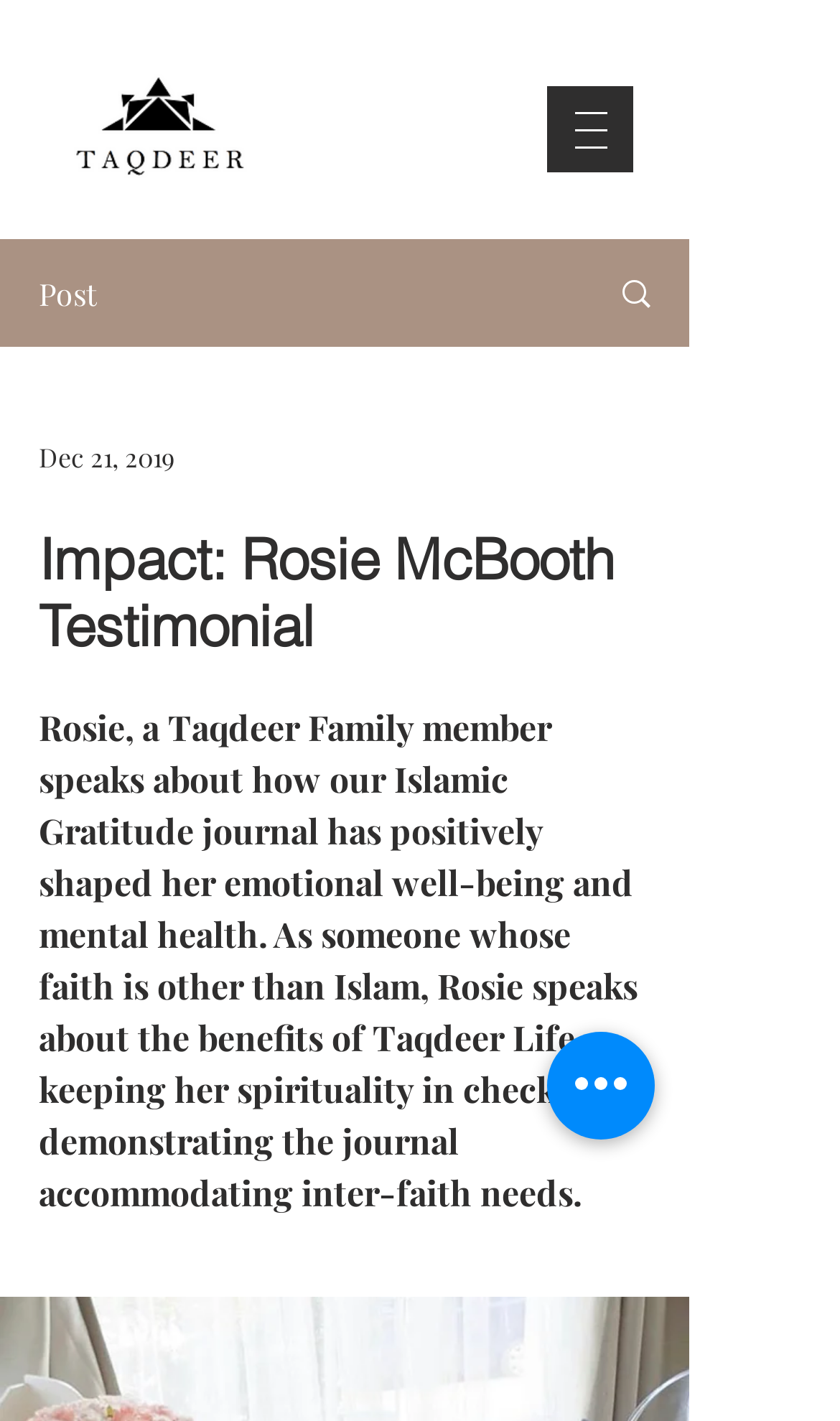How many links are on the webpage?
By examining the image, provide a one-word or phrase answer.

2